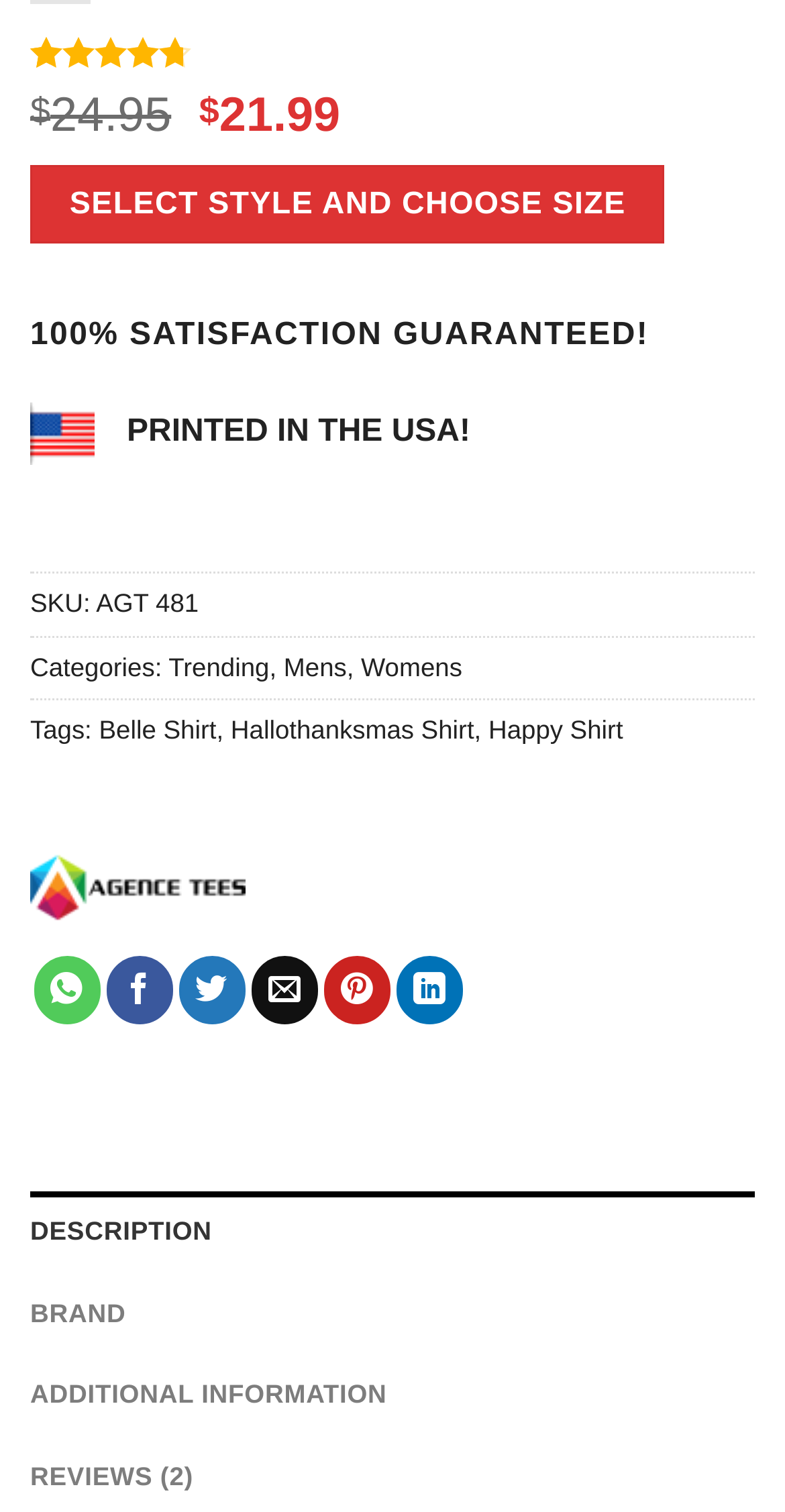Can you pinpoint the bounding box coordinates for the clickable element required for this instruction: "Click the DESCRIPTION tab"? The coordinates should be four float numbers between 0 and 1, i.e., [left, top, right, bottom].

[0.038, 0.788, 0.962, 0.842]